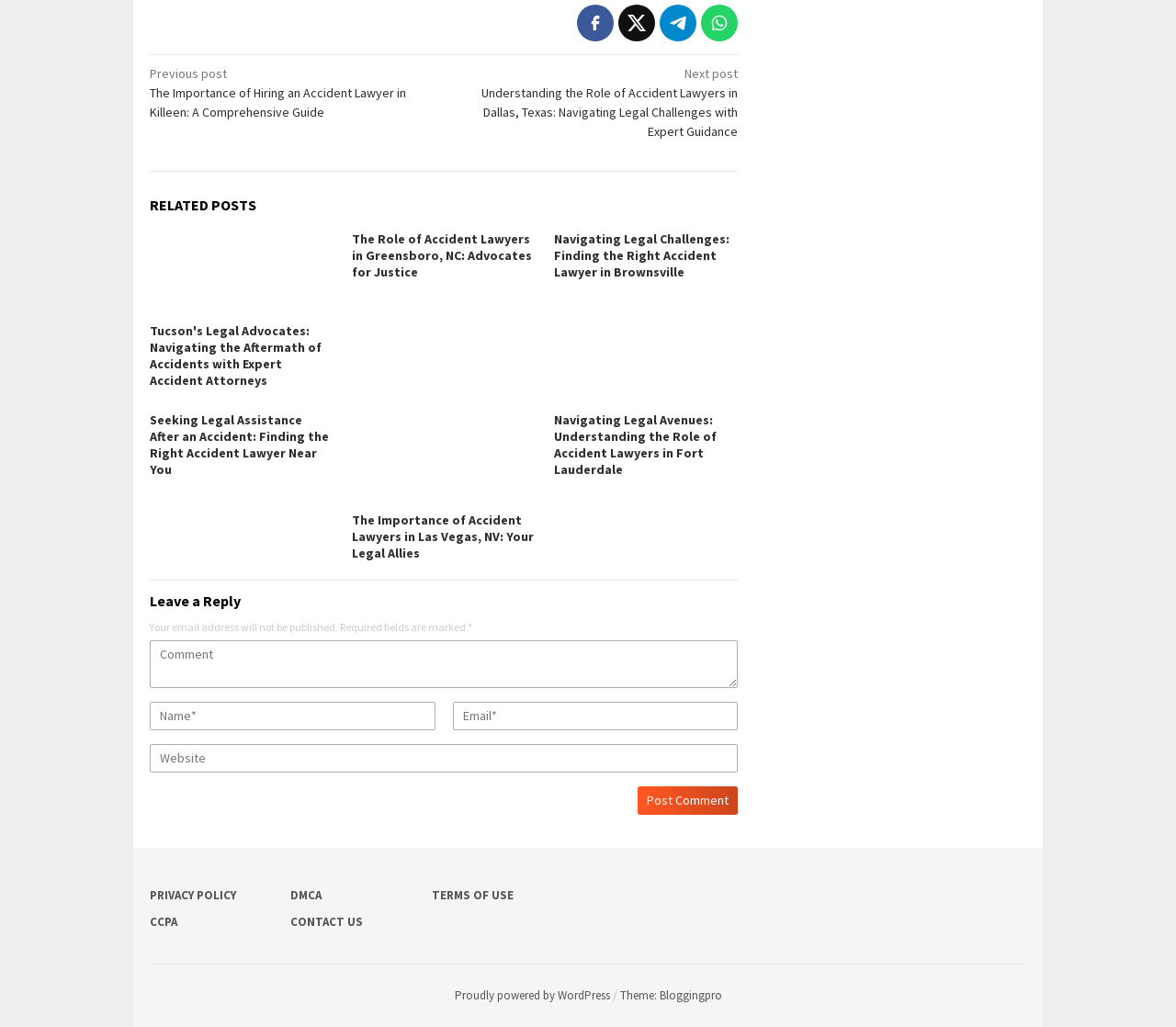From the webpage screenshot, identify the region described by Proudly powered by WordPress. Provide the bounding box coordinates as (top-left x, top-left y, bottom-right x, bottom-right y), with each value being a floating point number between 0 and 1.

[0.386, 0.962, 0.518, 0.977]